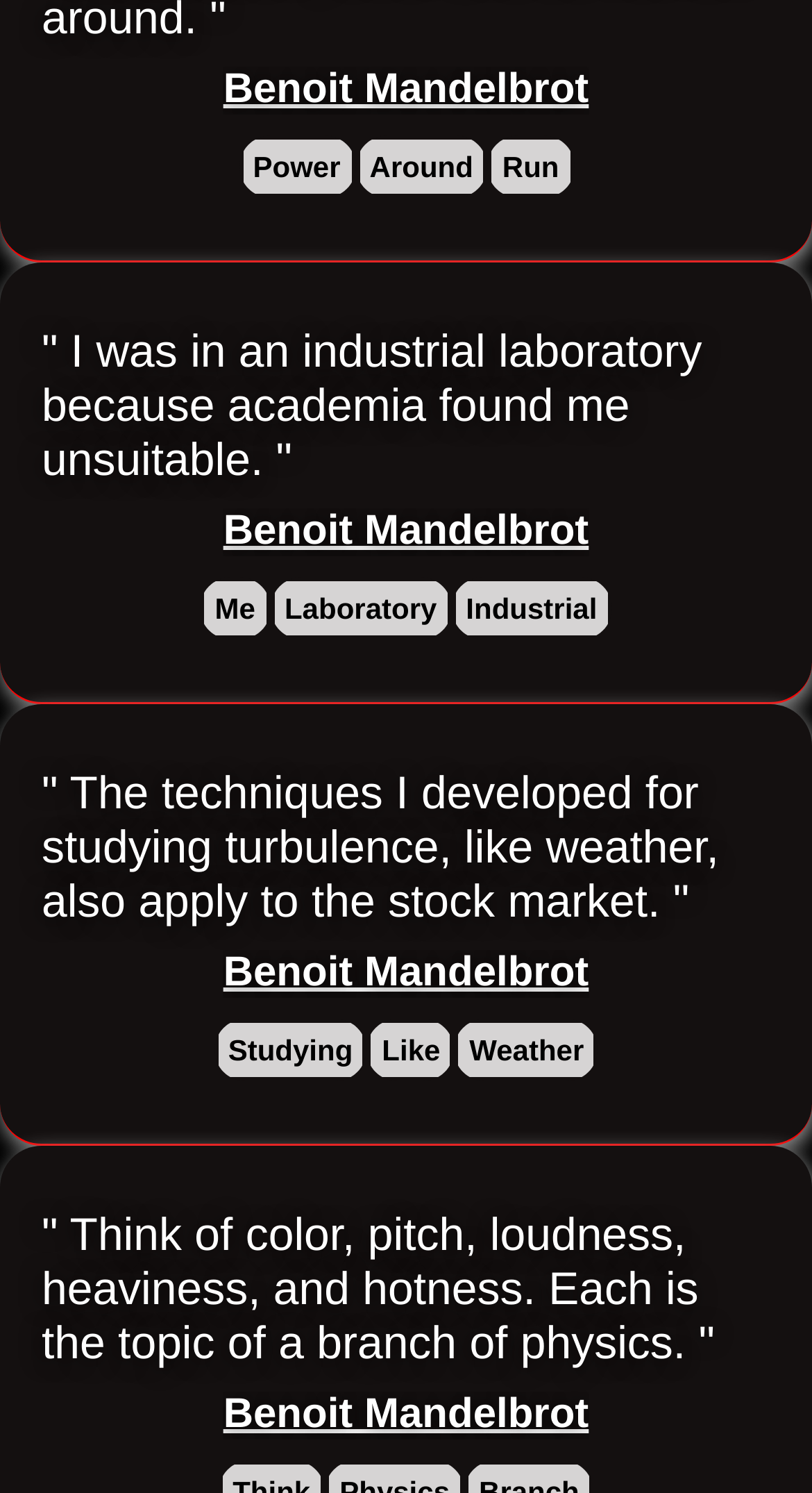Given the element description: "Laboratory", predict the bounding box coordinates of the UI element it refers to, using four float numbers between 0 and 1, i.e., [left, top, right, bottom].

[0.332, 0.387, 0.556, 0.428]